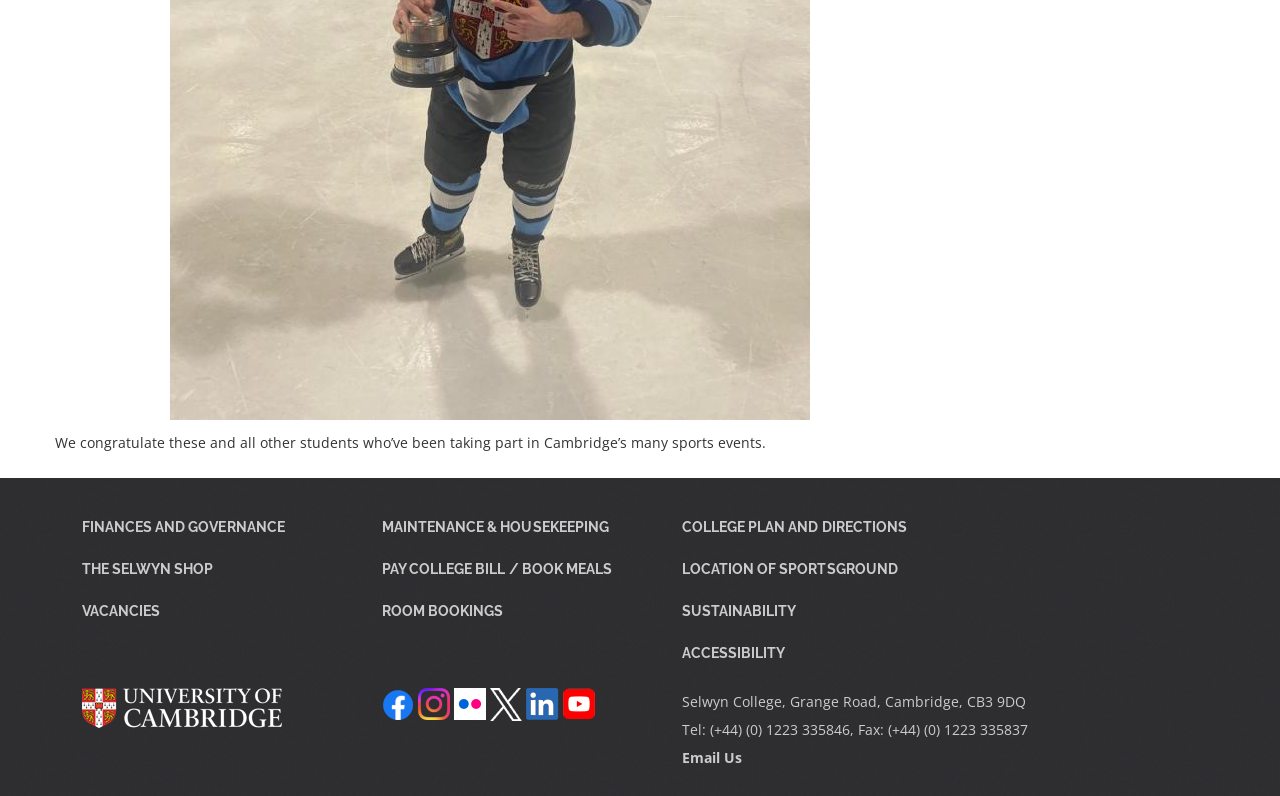Determine the bounding box coordinates for the region that must be clicked to execute the following instruction: "View COLLEGE PLAN AND DIRECTIONS".

[0.533, 0.636, 0.719, 0.687]